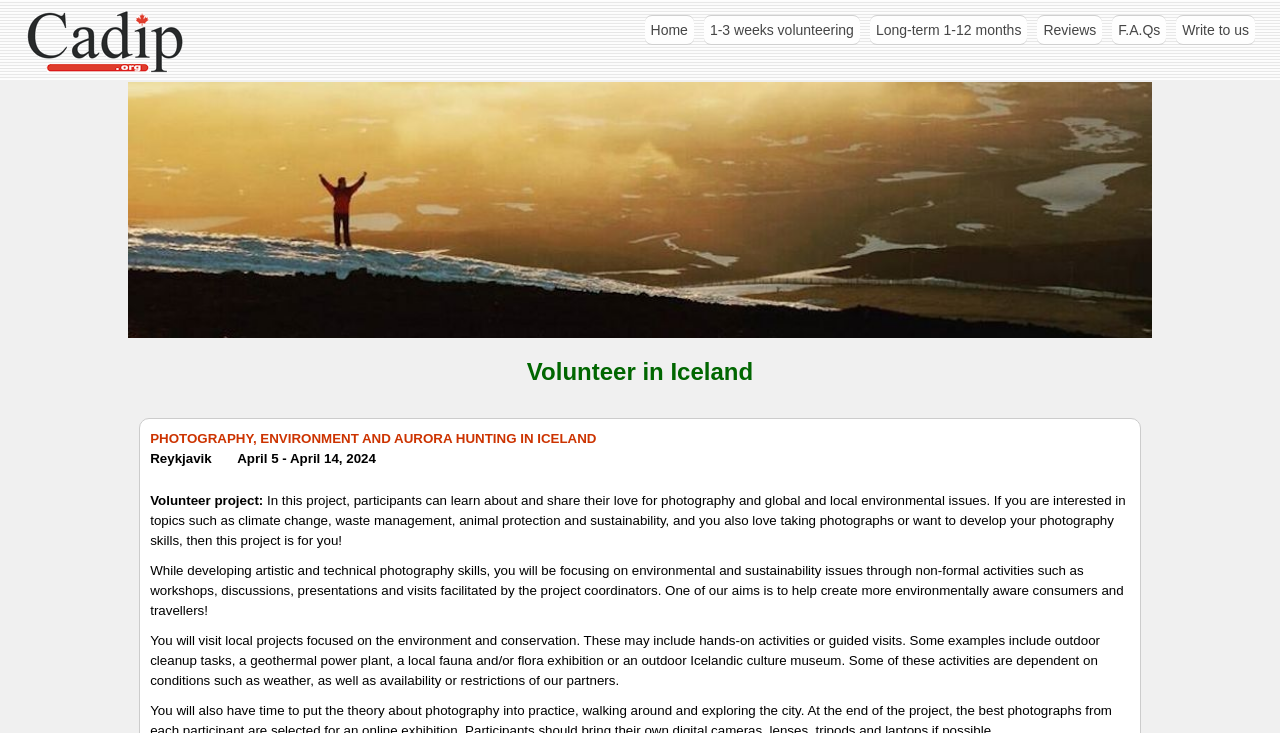Find the bounding box coordinates for the area you need to click to carry out the instruction: "Read more about the author". The coordinates should be four float numbers between 0 and 1, indicated as [left, top, right, bottom].

None